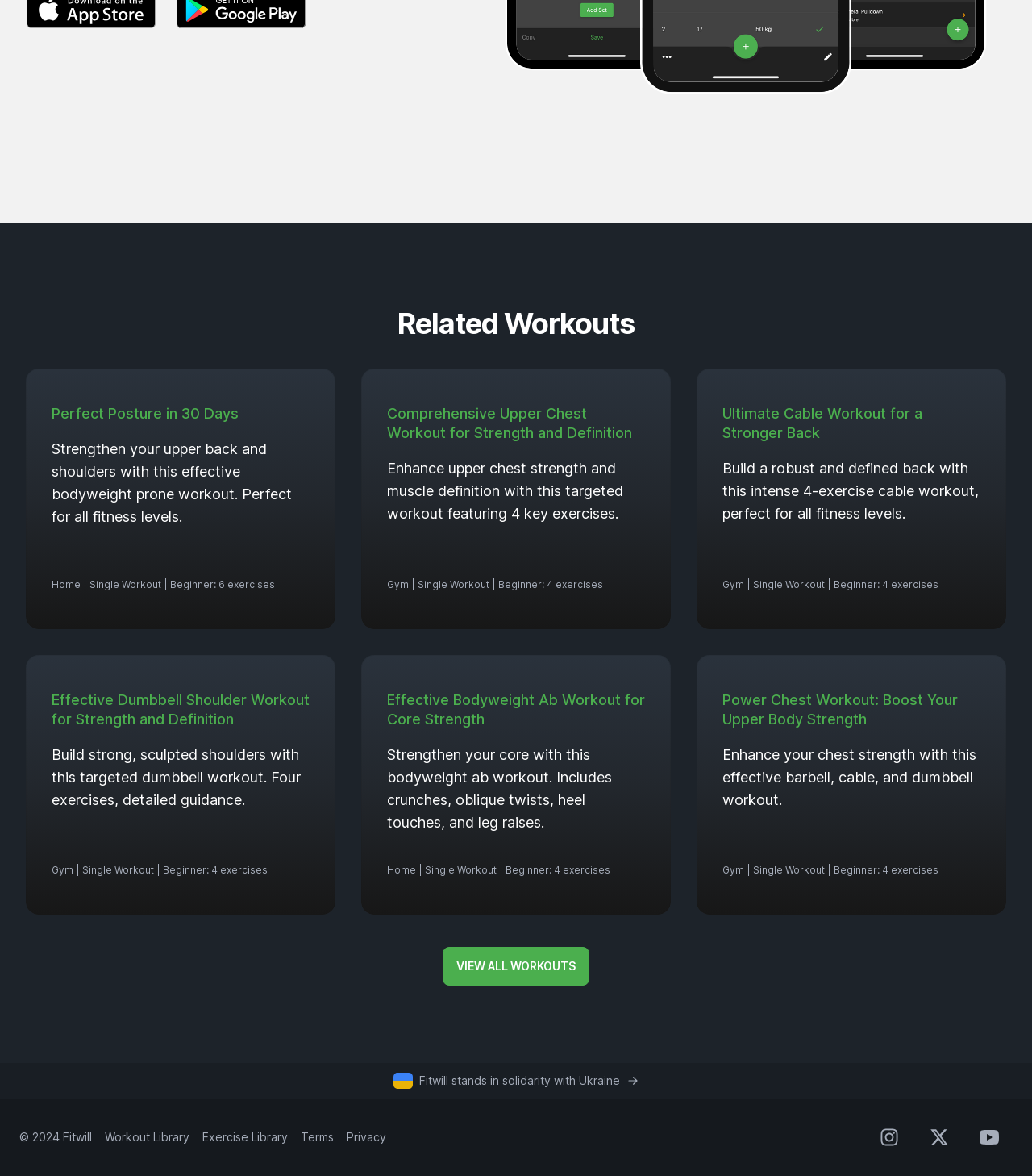Locate and provide the bounding box coordinates for the HTML element that matches this description: "title="Fitwill: Instagram"".

[0.839, 0.951, 0.884, 0.984]